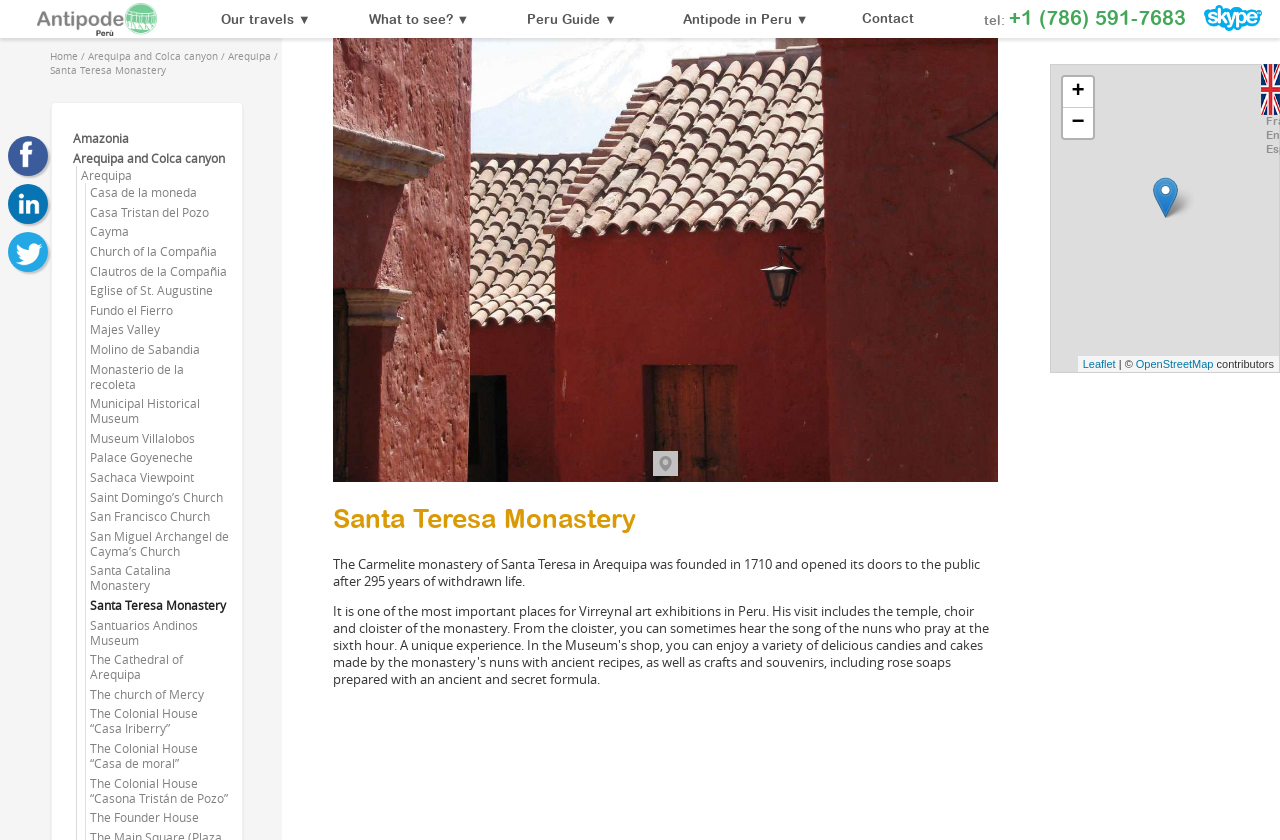Give a full account of the webpage's elements and their arrangement.

The webpage is about the Santa Teresa Monastery in Arequipa, Peru. At the top, there is a navigation menu with links to "Home", "Arequipa and Colca canyon", "Arequipa", and "Santa Teresa Monastery". Below the navigation menu, there are several links to different destinations in Peru, including "Amazonia", "Casa de la moneda", and "The Cathedral of Arequipa".

On the left side of the page, there is a figure with an image of the Santa Teresa Monastery, accompanied by a heading with the same name. Below the image, there is a paragraph of text describing the monastery, stating that it was founded in 1710 and opened to the public after 295 years of withdrawn life.

To the right of the image, there is a map with a "Zoom in" and "Zoom out" button, allowing users to navigate the map. The map is attributed to OpenStreetMap contributors.

At the top-right corner of the page, there are links to "Contact" and "Skype", along with a phone number and an image of the Skype logo. There is also an image of the English flag, indicating that the website is available in English.

At the bottom of the page, there are social media links to Facebook, LinkedIn, and Twitter.